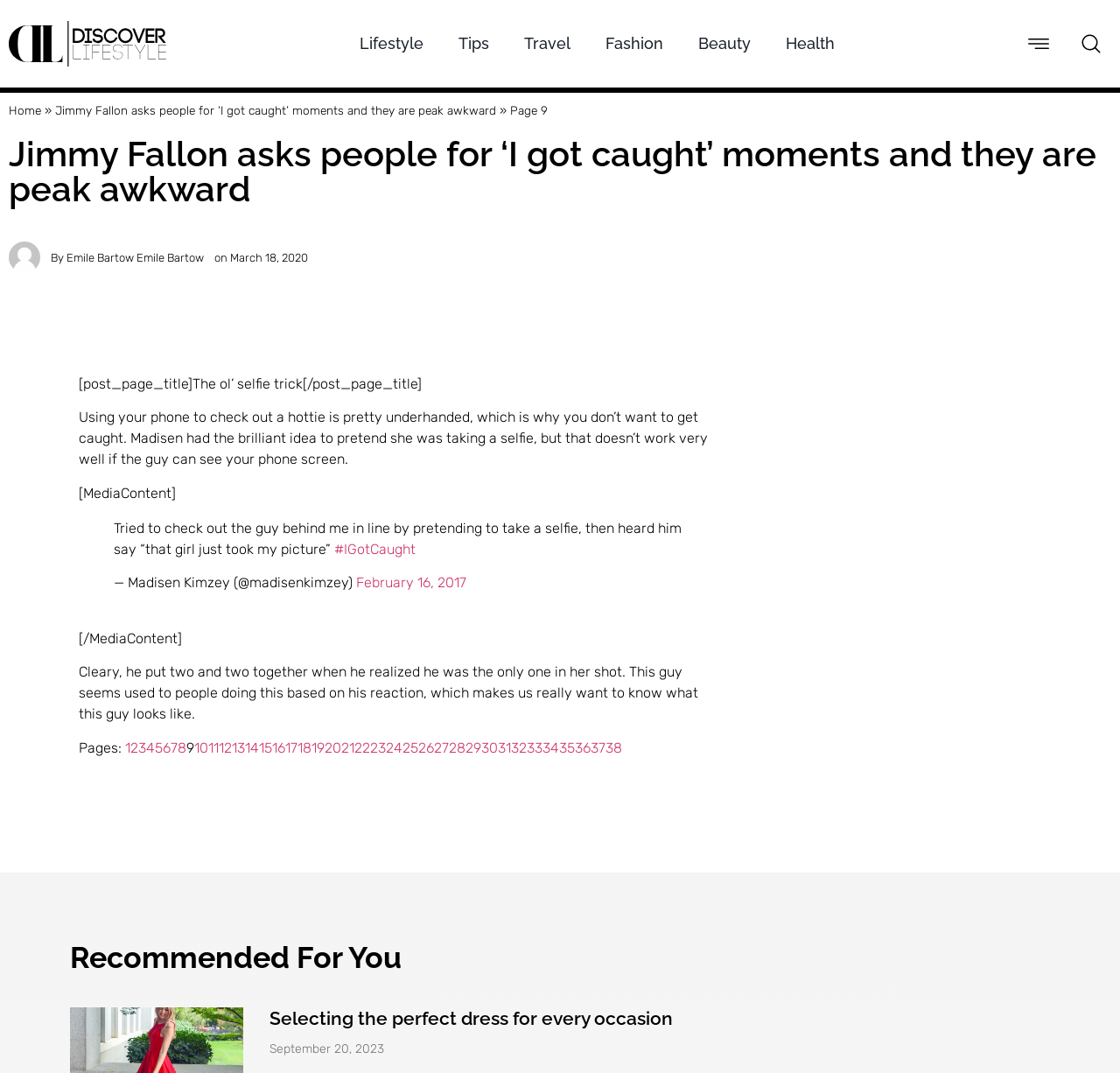Determine the bounding box coordinates for the clickable element to execute this instruction: "View the 'Recommended For You' section". Provide the coordinates as four float numbers between 0 and 1, i.e., [left, top, right, bottom].

[0.062, 0.878, 0.359, 0.906]